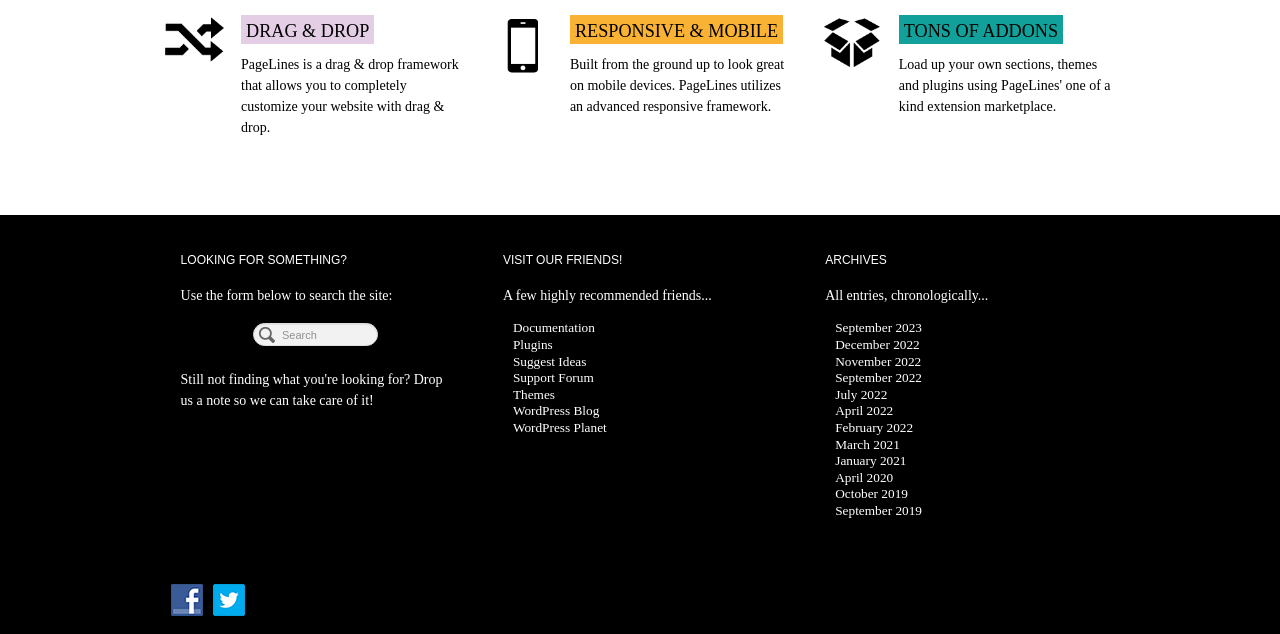Given the element description "Plugins" in the screenshot, predict the bounding box coordinates of that UI element.

[0.401, 0.531, 0.432, 0.555]